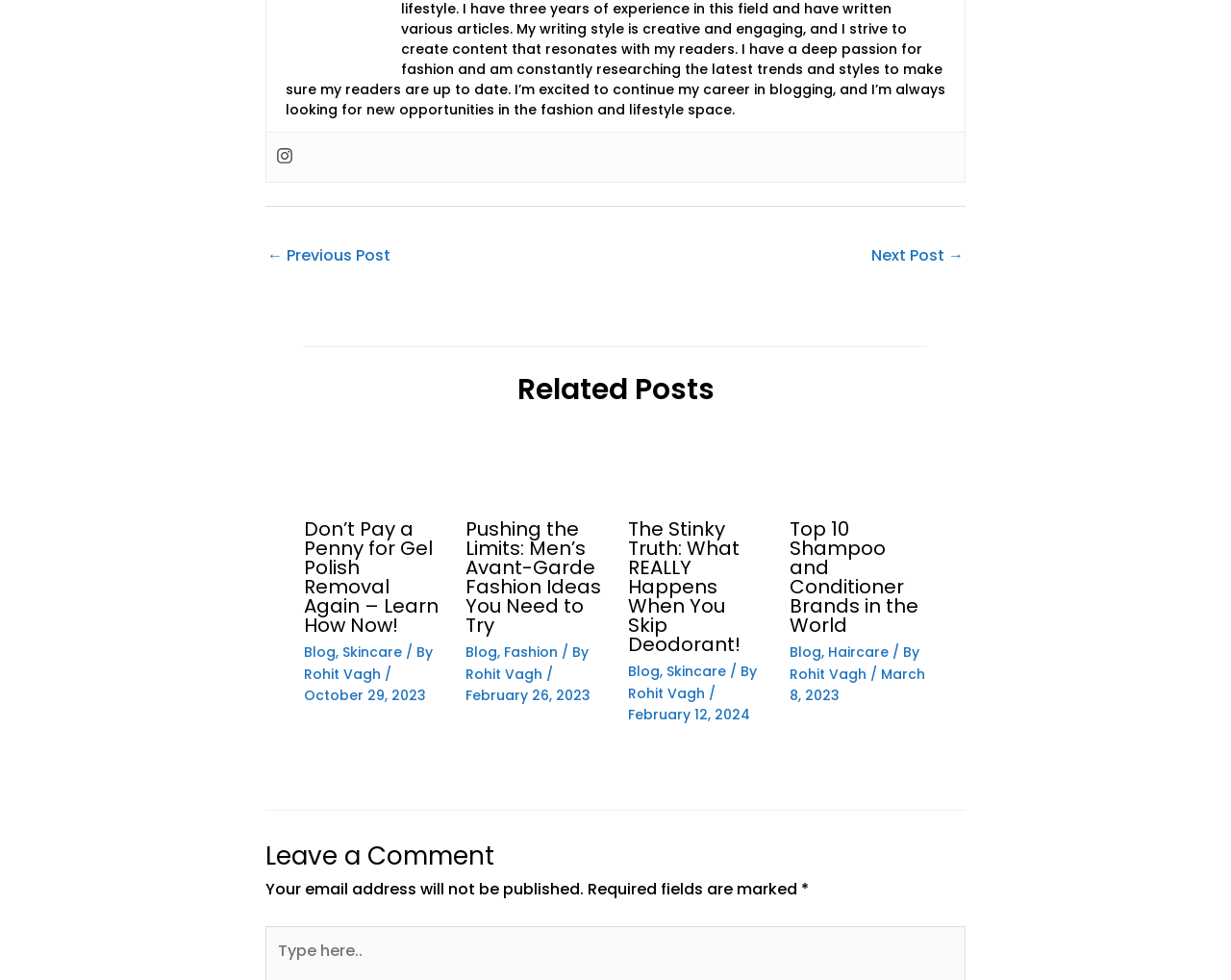Please find the bounding box coordinates of the element that must be clicked to perform the given instruction: "Leave a comment". The coordinates should be four float numbers from 0 to 1, i.e., [left, top, right, bottom].

[0.216, 0.828, 0.784, 0.895]